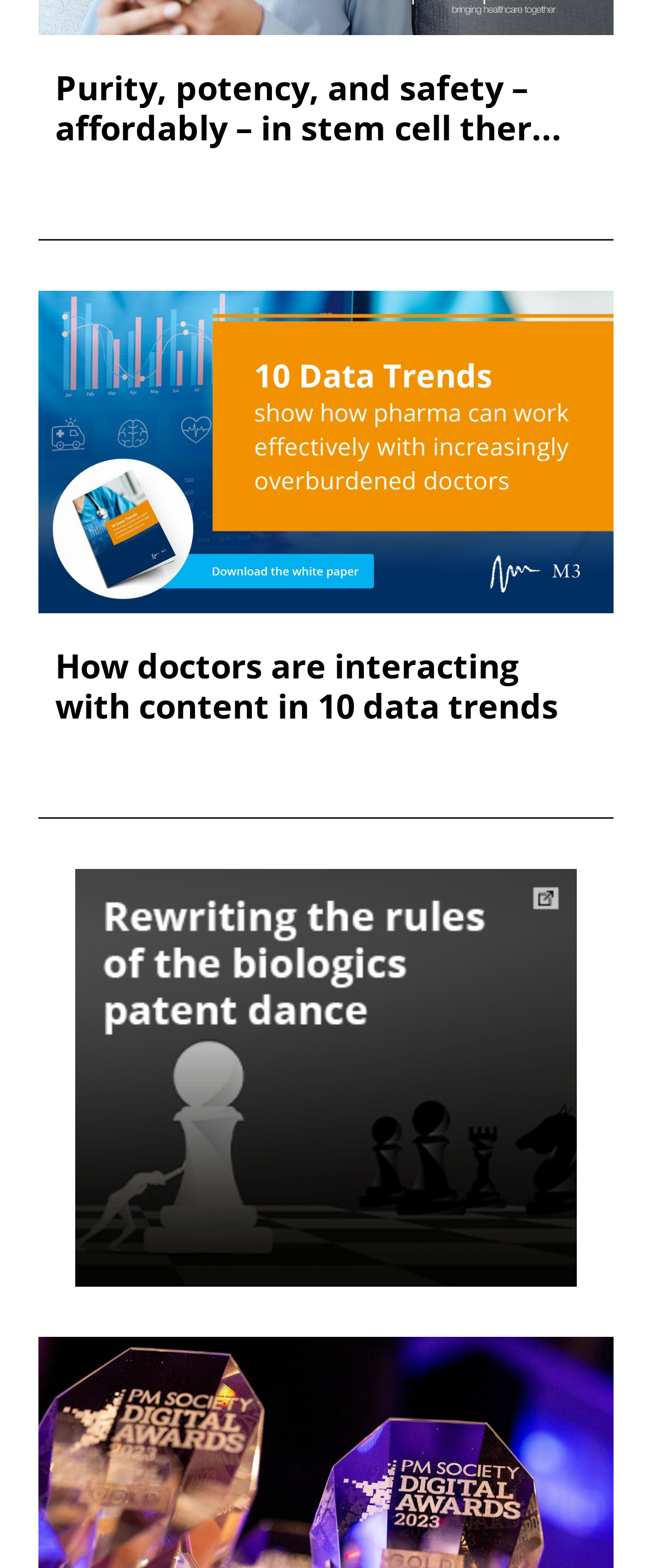Provide a single word or phrase to answer the given question: 
What is the topic of the main heading?

Stem cell therapy